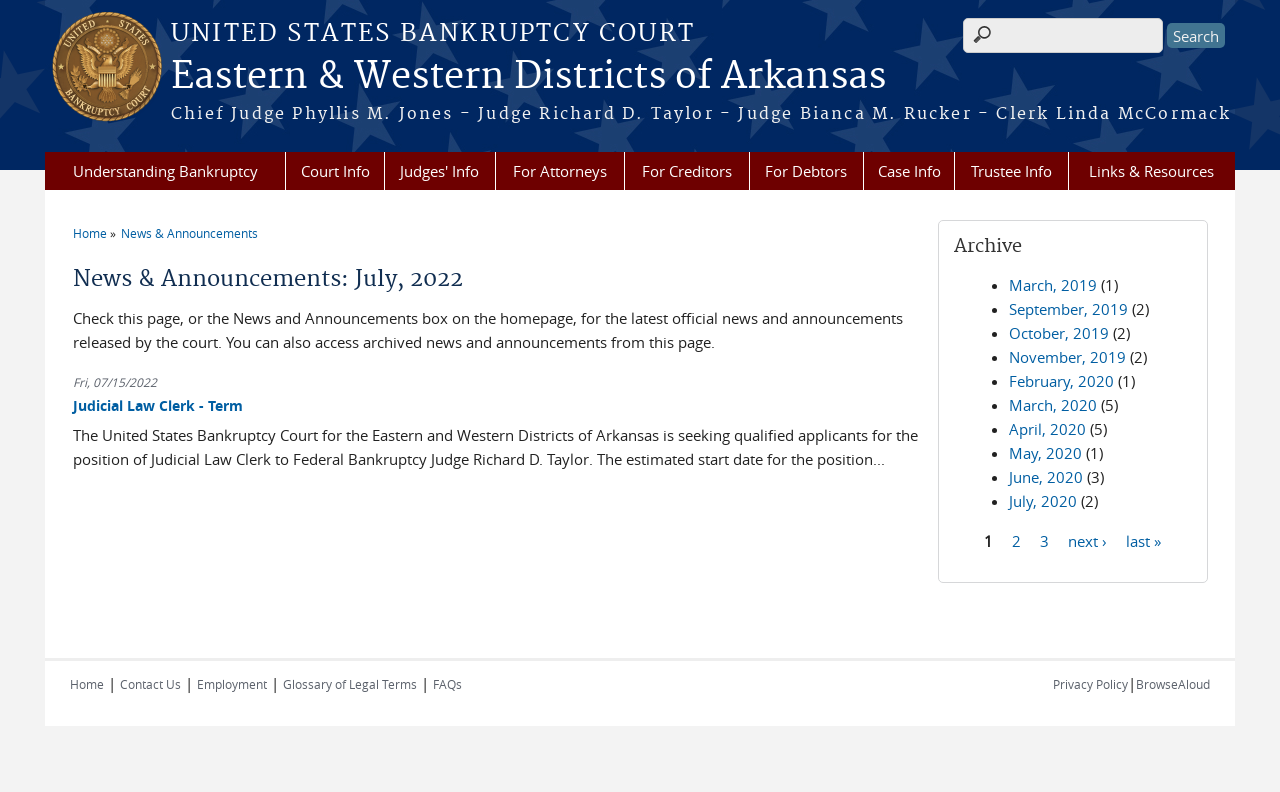What is the estimated start date for the Judicial Law Clerk position?
Provide a detailed answer to the question using information from the image.

I found the answer by reading the job announcement for the Judicial Law Clerk position. The announcement mentions that the estimated start date for the position is not specified.